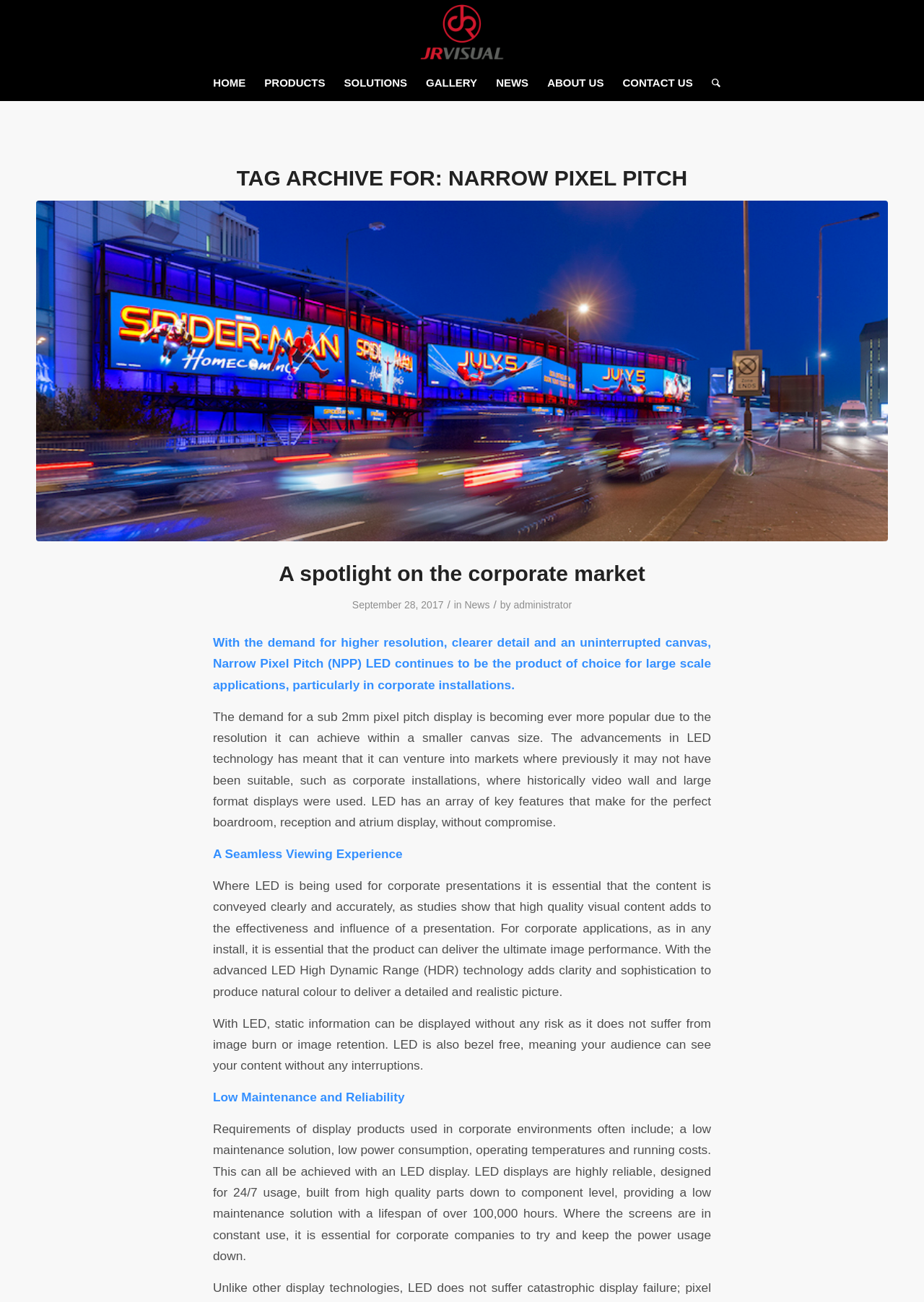What is the advantage of LED display in terms of maintenance?
Based on the visual details in the image, please answer the question thoroughly.

The article states that LED displays are low maintenance, as they do not suffer from image burn or image retention, and are designed to operate for a long time with minimal maintenance required.